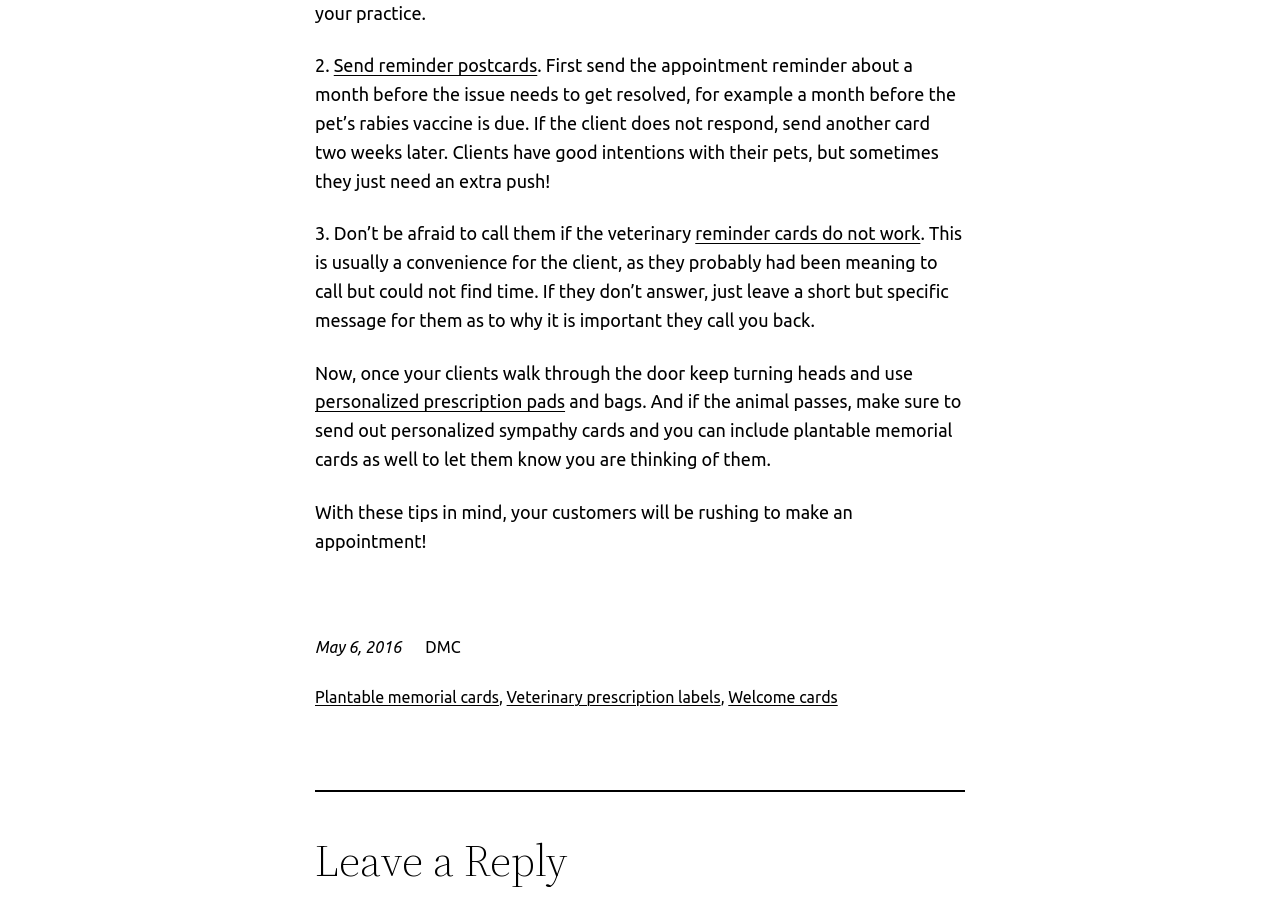What is the date of the article or post?
Please provide a comprehensive answer based on the contents of the image.

The date of the article or post is mentioned at the bottom of the webpage, which is May 6, 2016.